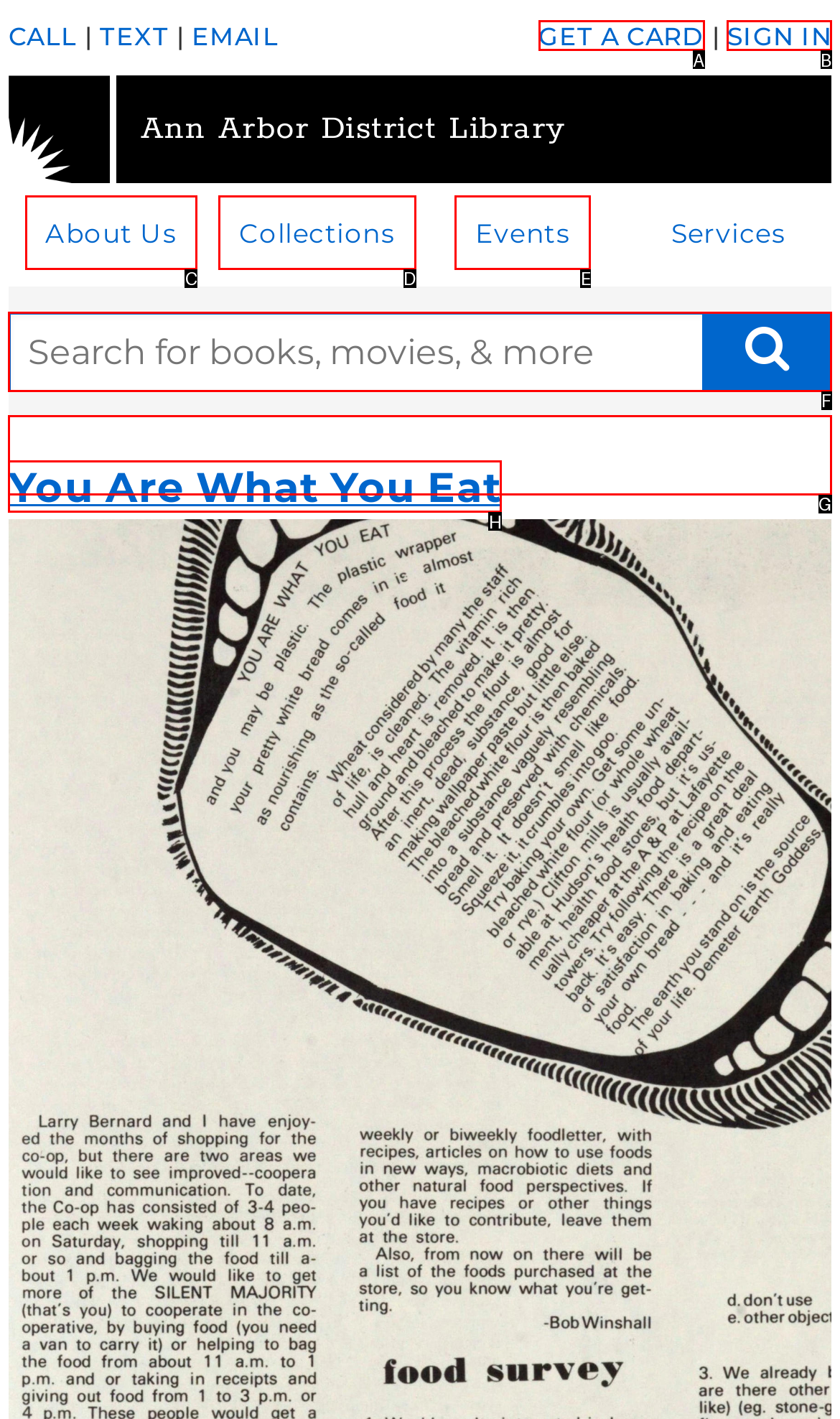From the given options, tell me which letter should be clicked to complete this task: Go to the 'About Us' page
Answer with the letter only.

C